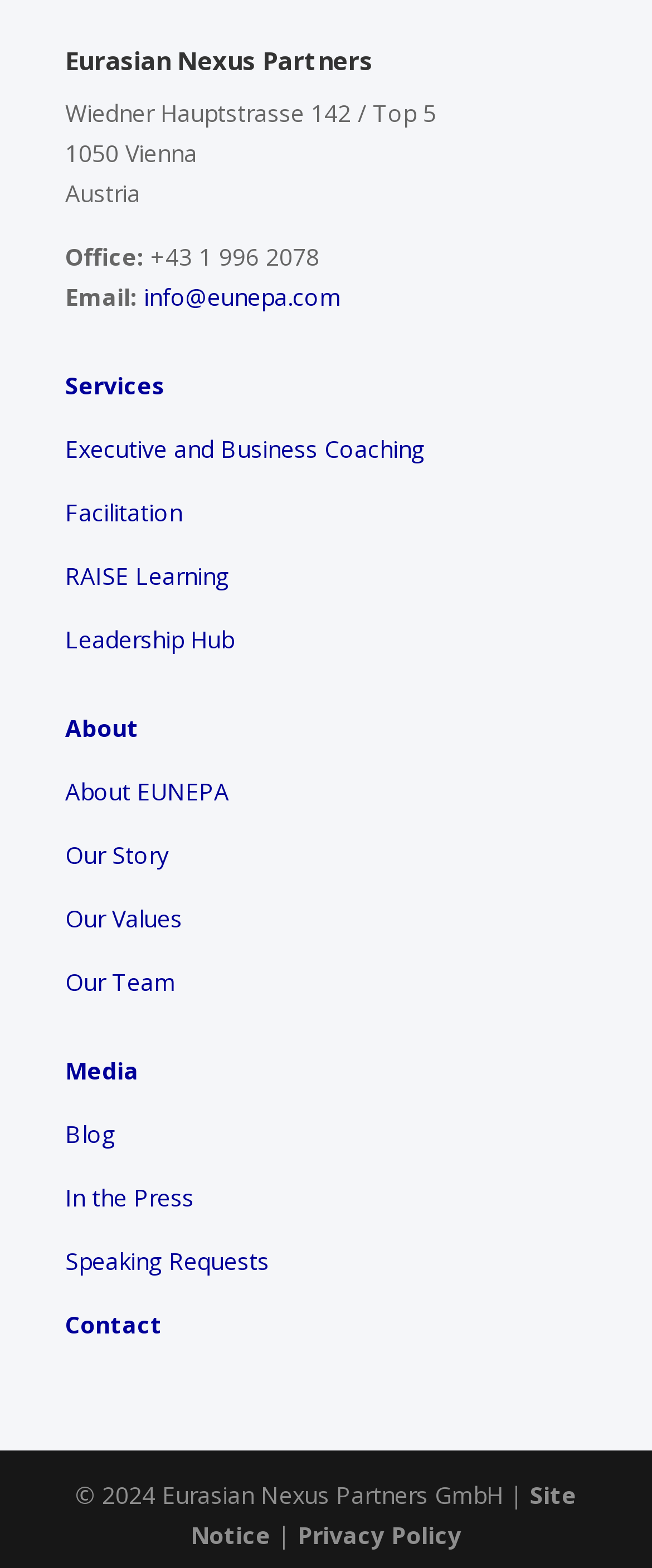Identify the bounding box coordinates of the clickable region required to complete the instruction: "Check the 'Blog' section". The coordinates should be given as four float numbers within the range of 0 and 1, i.e., [left, top, right, bottom].

[0.1, 0.713, 0.177, 0.733]